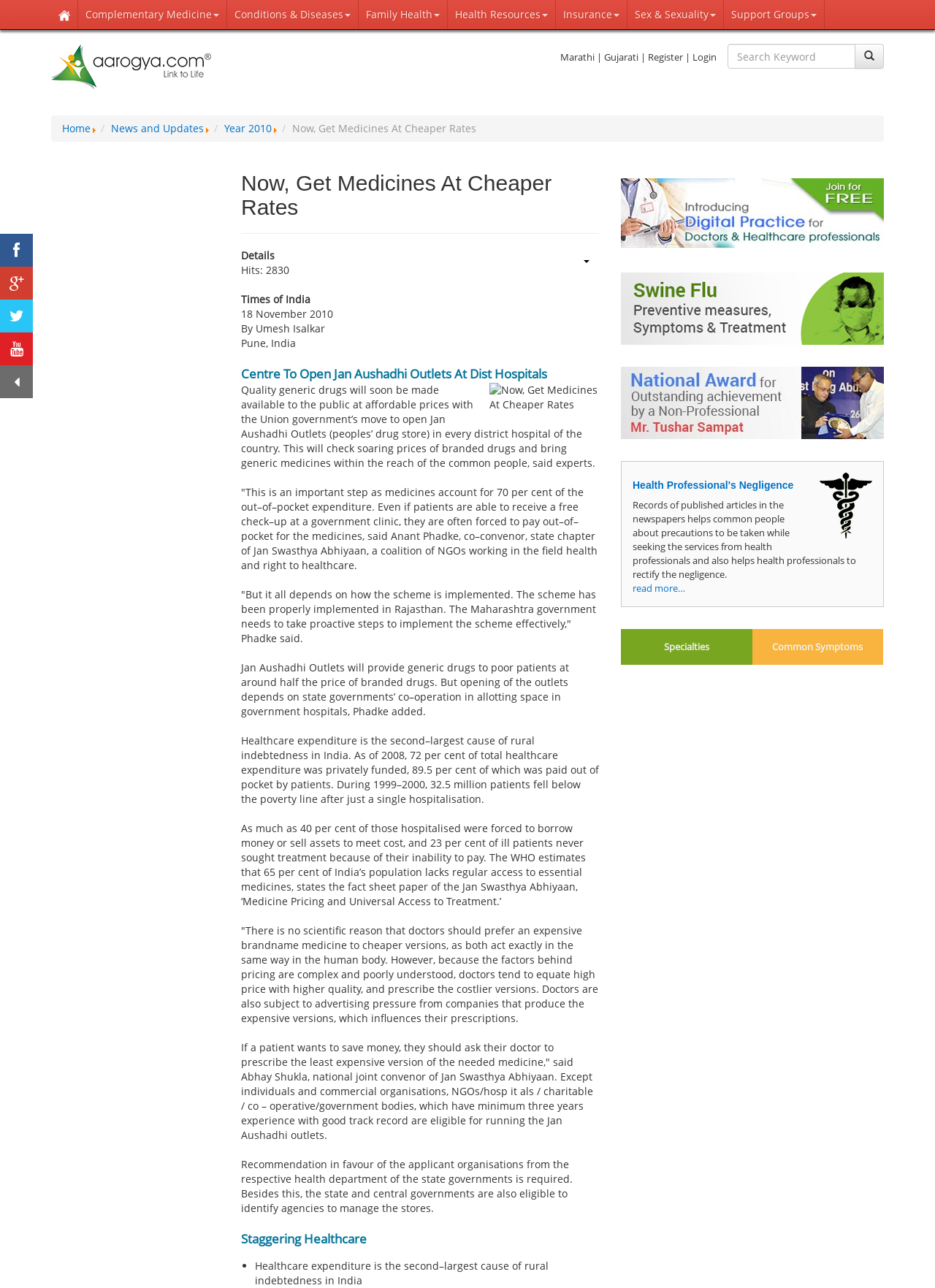Please give a short response to the question using one word or a phrase:
How many links are available in the top navigation bar?

7